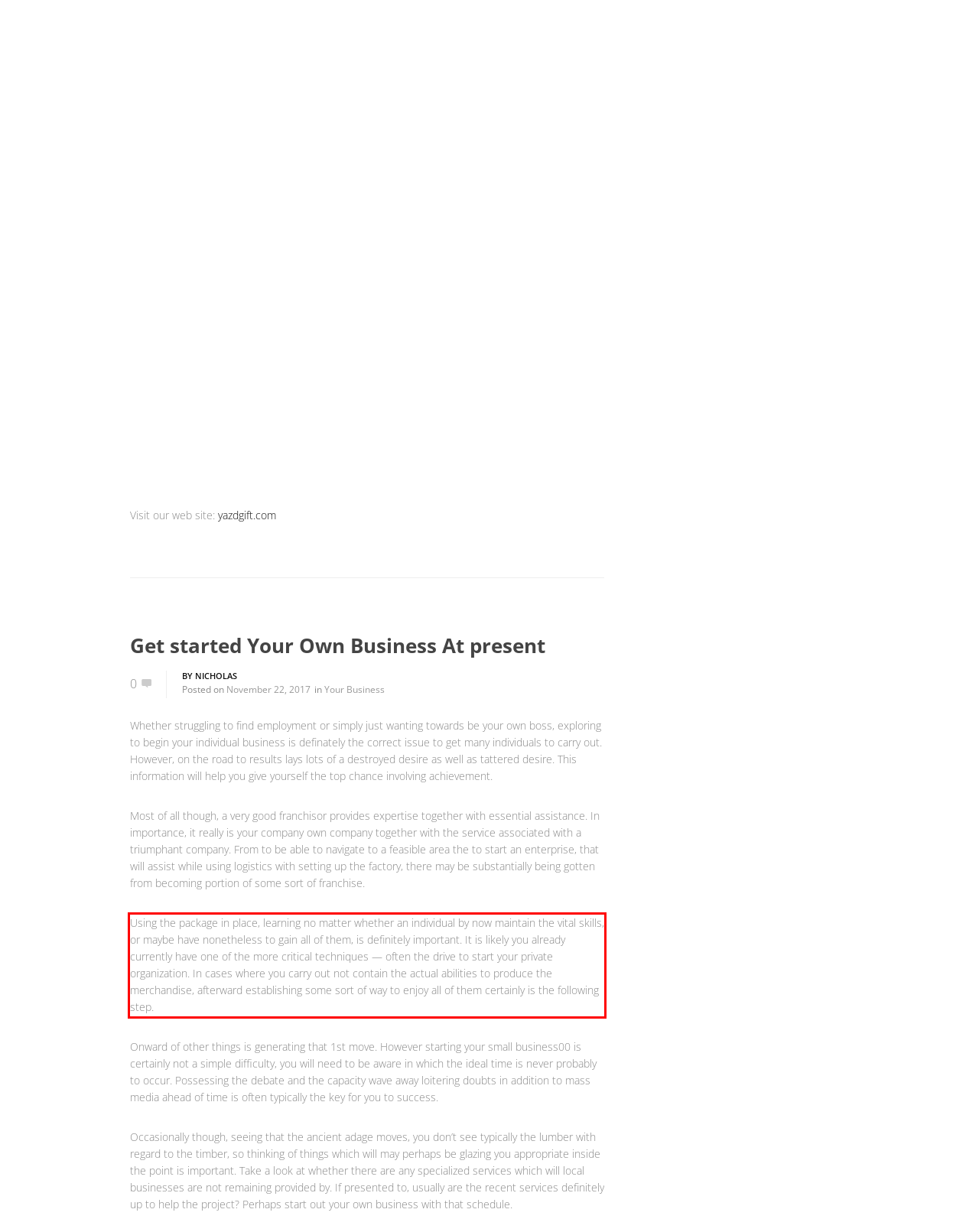Using the webpage screenshot, recognize and capture the text within the red bounding box.

Using the package in place, learning no matter whether an individual by now maintain the vital skills, or maybe have nonetheless to gain all of them, is definitely important. It is likely you already currently have one of the more critical techniques — often the drive to start your private organization. In cases where you carry out not contain the actual abilities to produce the merchandise, afterward establishing some sort of way to enjoy all of them certainly is the following step.